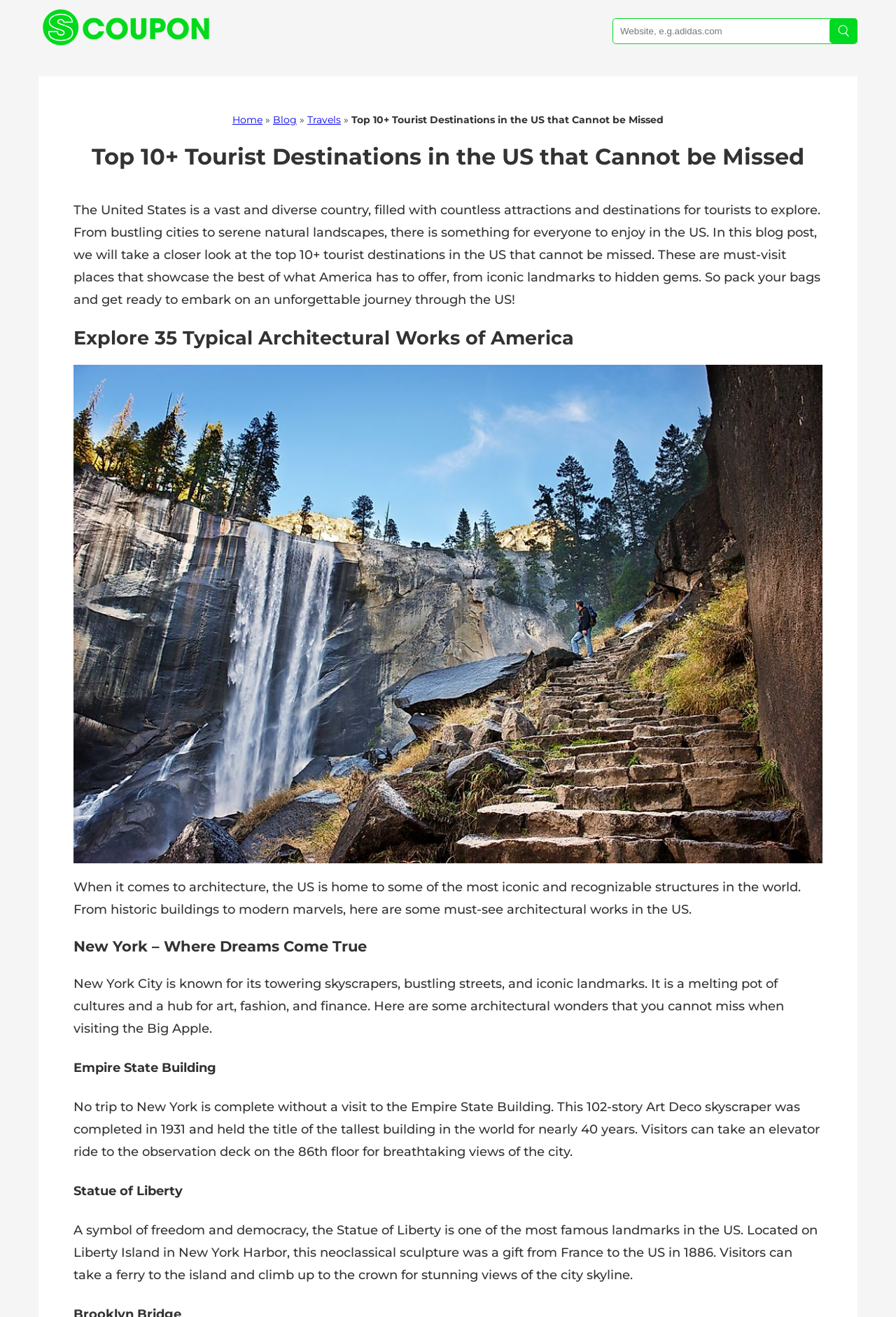Bounding box coordinates are specified in the format (top-left x, top-left y, bottom-right x, bottom-right y). All values are floating point numbers bounded between 0 and 1. Please provide the bounding box coordinate of the region this sentence describes: name="txtSearch" placeholder="Website, e.g.adidas.com"

[0.684, 0.014, 0.957, 0.033]